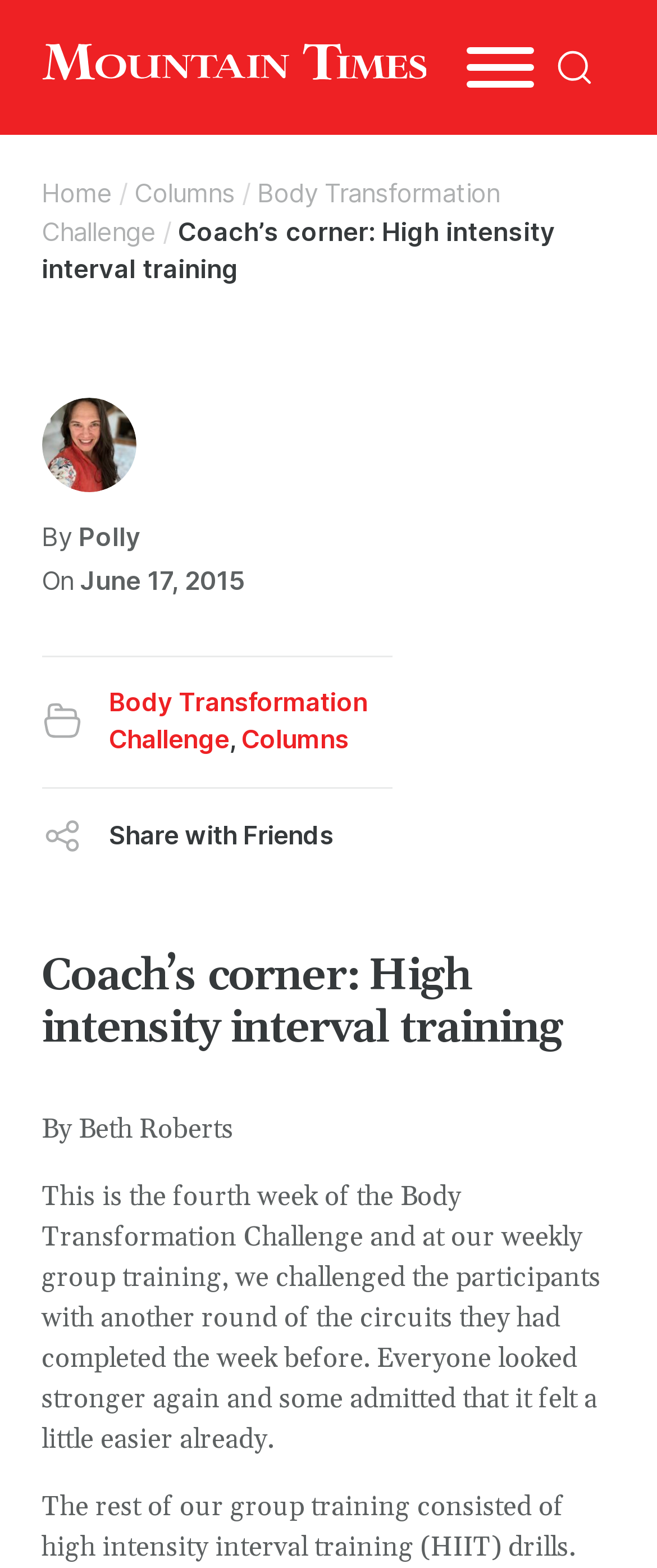Consider the image and give a detailed and elaborate answer to the question: 
What is the date of this article?

I found the date by looking at the text 'On June 17, 2015' which is located near the author's name.